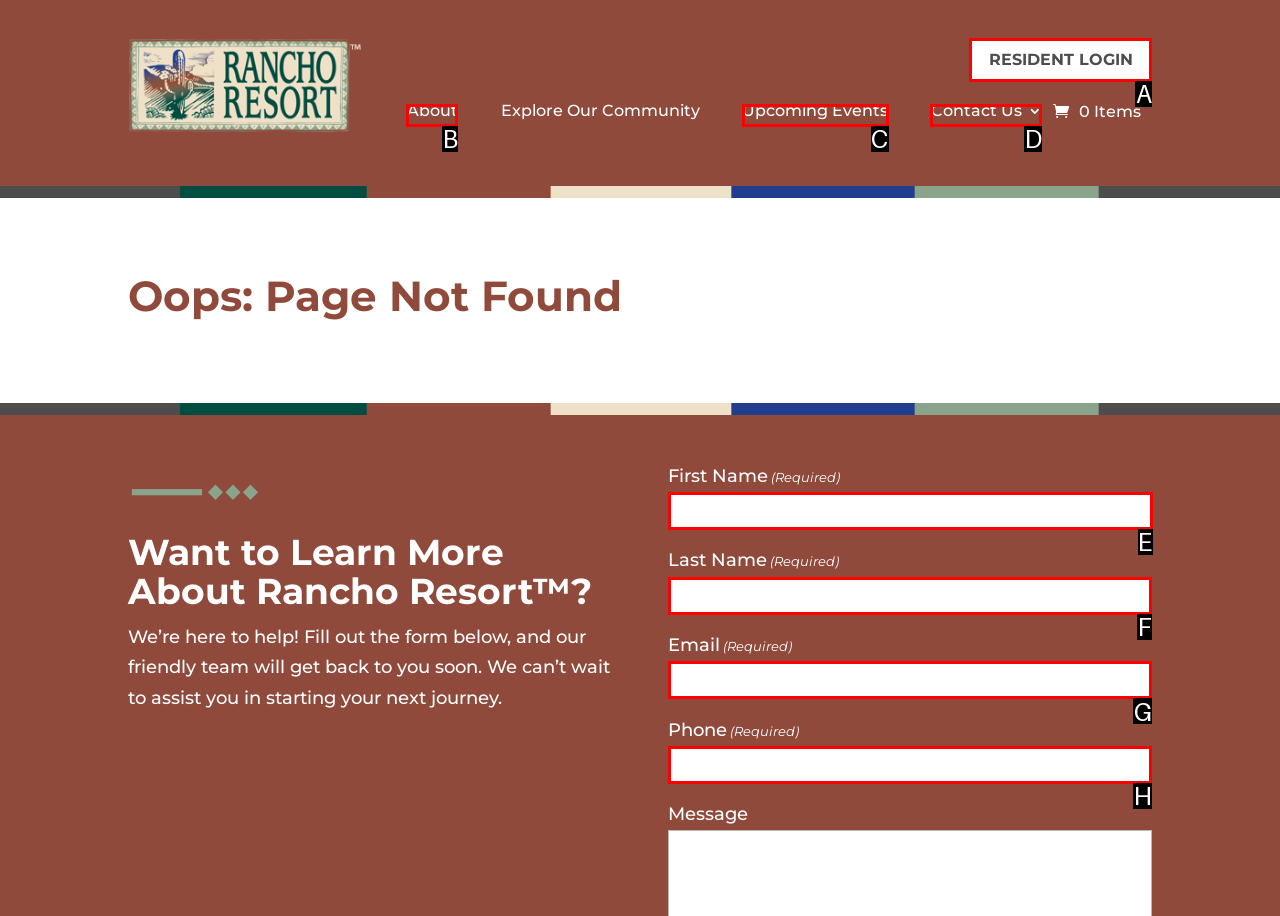Tell me which element should be clicked to achieve the following objective: Fill in the 'First Name' field
Reply with the letter of the correct option from the displayed choices.

E